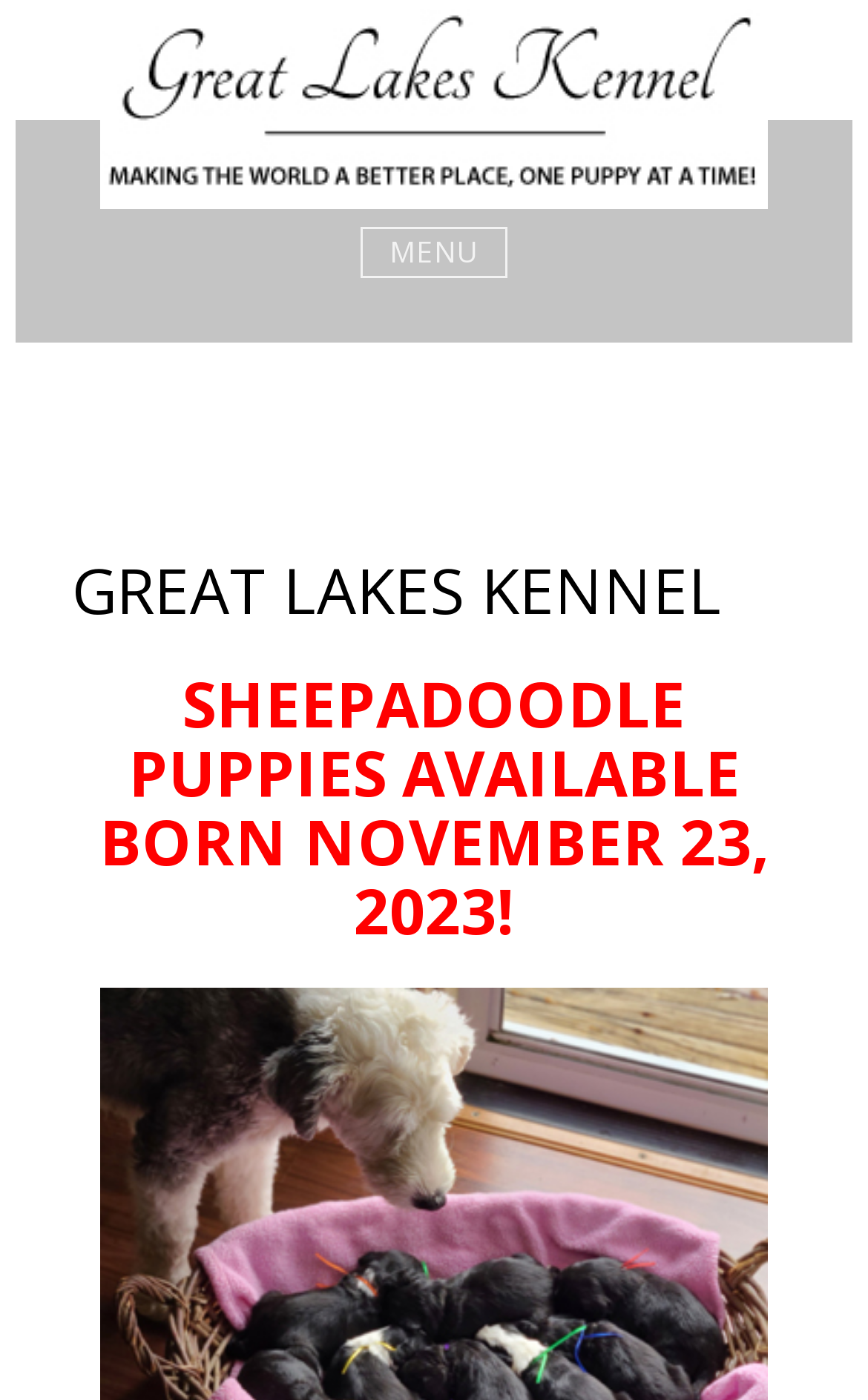Elaborate on the different components and information displayed on the webpage.

The webpage is about Great Lakes Kennel, a breeder of quality family pets, focusing on health, temperament, and beauty. At the top left corner, there is a "Skip to content" link. Next to it, on the top center, is the website's logo, an image with the text "Great Lakes Kennel". 

On the top right side, there is a "MENU" button. Below the logo, there are two sections of complementary content. The first section is a narrow strip that spans the width of the page, containing no text. The second section is a larger area that takes up most of the page's width. 

Within the second section, there is a header area with two headings. The first heading, "GREAT LAKES KENNEL", is centered and takes up most of the width. Below it, there is a second heading, "SHEEPADOODLE PUPPIES AVAILABLE BORN NOVEMBER 23, 2023!", which is also centered and spans most of the width.